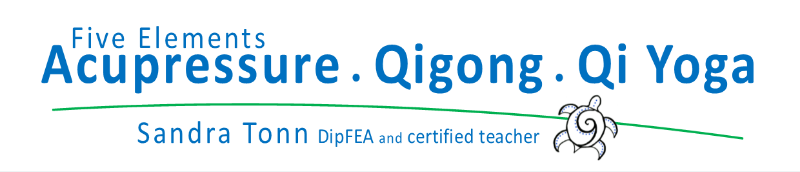Give a thorough caption for the picture.

The image prominently displays the name and credentials of Sandra Tonn, a certified teacher specializing in holistic practices. The design features the title "Five Elements" followed by "Acupressure . Qigong . Qi Yoga" in bold blue letters, emphasizing a focus on wellness through these complementary therapies. Below the title, Sandra Tonn's name is presented in a slightly smaller, yet still prominent font, accompanied by her qualifications, "DipFEA and certified teacher," showcasing her expertise in the field. A subtle green line beneath the text adds visual interest and signifies a connection to nature, aligning with the themes of balance and energy inherent in Qigong and related practices. This image is part of the promotional material for the "Qigong for Digestion" workshop scheduled for Sunday, November 17th, offering participants a chance to enhance their well-being through mindful movement and meditation.